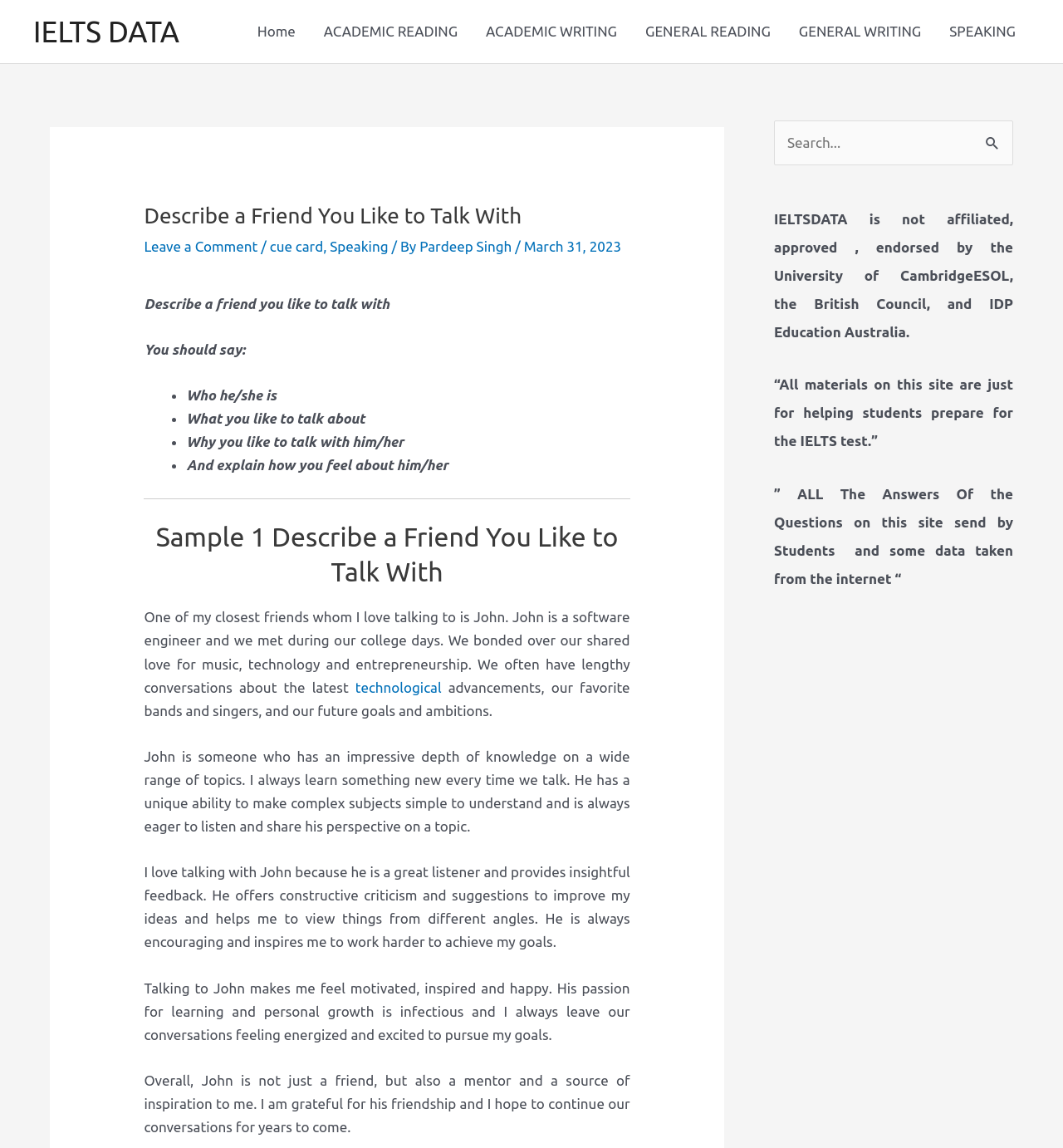Produce an elaborate caption capturing the essence of the webpage.

This webpage is about describing a friend you like to talk with, specifically for IELTS data. At the top, there is a navigation bar with links to different sections of the website, including Home, ACADEMIC READING, ACADEMIC WRITING, GENERAL READING, GENERAL WRITING, and SPEAKING. Below the navigation bar, there is a header with the title "Describe a Friend You Like to Talk With" and a link to "cue card" and "Speaking". 

On the left side of the page, there is a section with a heading "Describe a friend you like to talk with" and a list of points to discuss, including who the friend is, what you like to talk about, why you like to talk with them, and how you feel about them. 

The main content of the page is a sample answer to the question, which describes a friend named John who is a software engineer. The sample answer explains how the speaker met John, what they like to talk about, and why they enjoy talking with him. It also describes John's qualities, such as being a great listener and providing insightful feedback.

On the right side of the page, there is a search bar with a button to search for specific content. Below the search bar, there is a disclaimer stating that the website is not affiliated with the University of Cambridge or other IELTS-related organizations. The disclaimer also mentions that the materials on the site are for helping students prepare for the IELTS test.